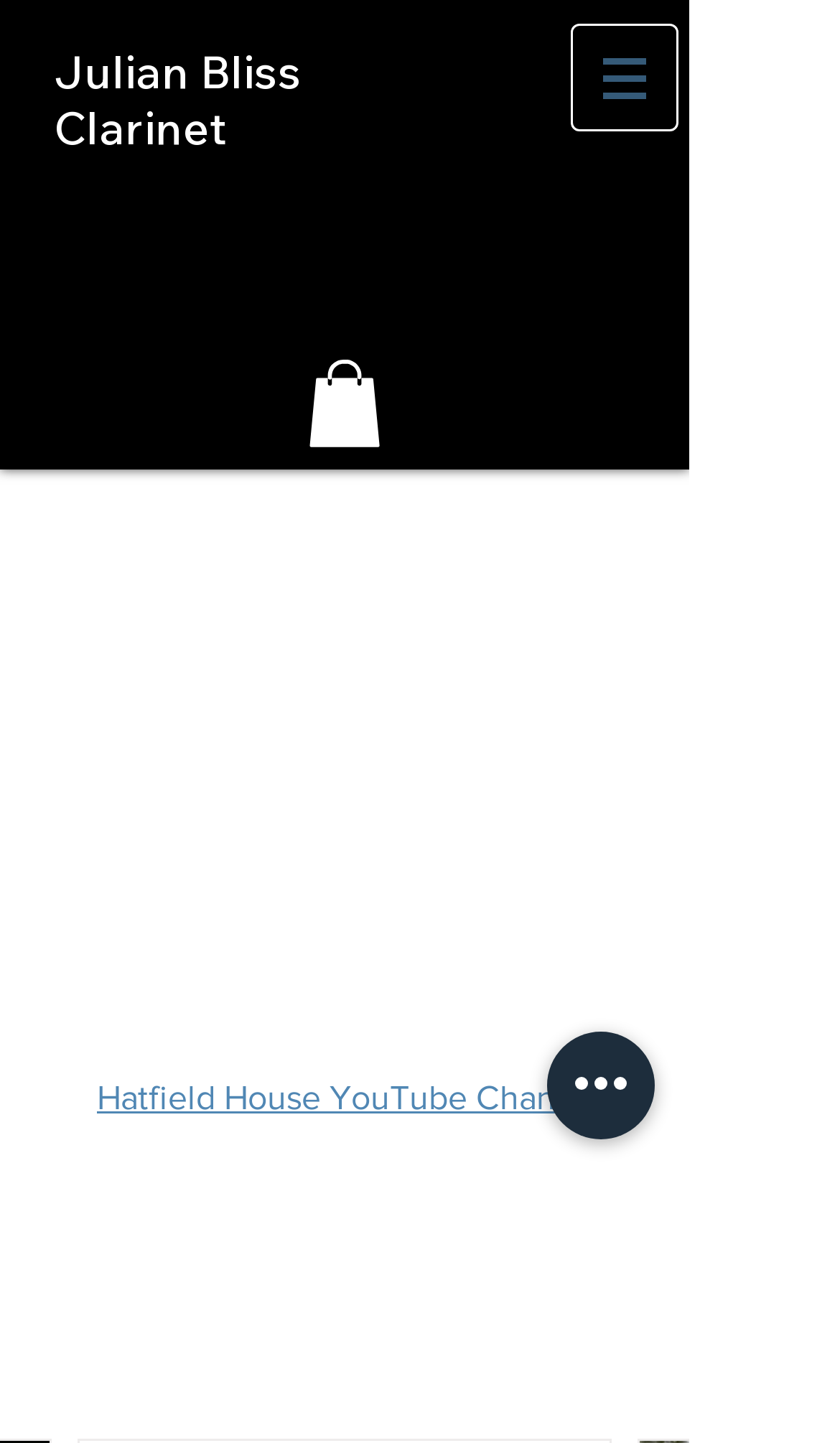Explain in detail what is displayed on the webpage.

The webpage is about the Hatfield House Chamber Music Festival 2020, with a focus on Julian Bliss's participation in the event. At the top left, there is a heading that reads "Julian Bliss Clarinet" with a link to "Julian Bliss" below it. 

On the top right, there is a navigation menu labeled "Site" with a button that has a popup menu, accompanied by an image. 

Below the navigation menu, there is a link to a cart with 0 items, which is represented by an SVG icon. 

The main content of the webpage is an article that takes up most of the page. It has a heading that reads "Hatfield House Chamber Music Festival 2020" at the top. 

Below the heading, there is a section that mentions Julian's performance with the Navarra Quartet, with a link to the "Hatfield House YouTube Channel" and a brief text that says "for a reminder of the event." 

Further down, there is a section labeled "Recent Posts" with a "See All" link. 

At the bottom right, there is a button labeled "Quick actions".